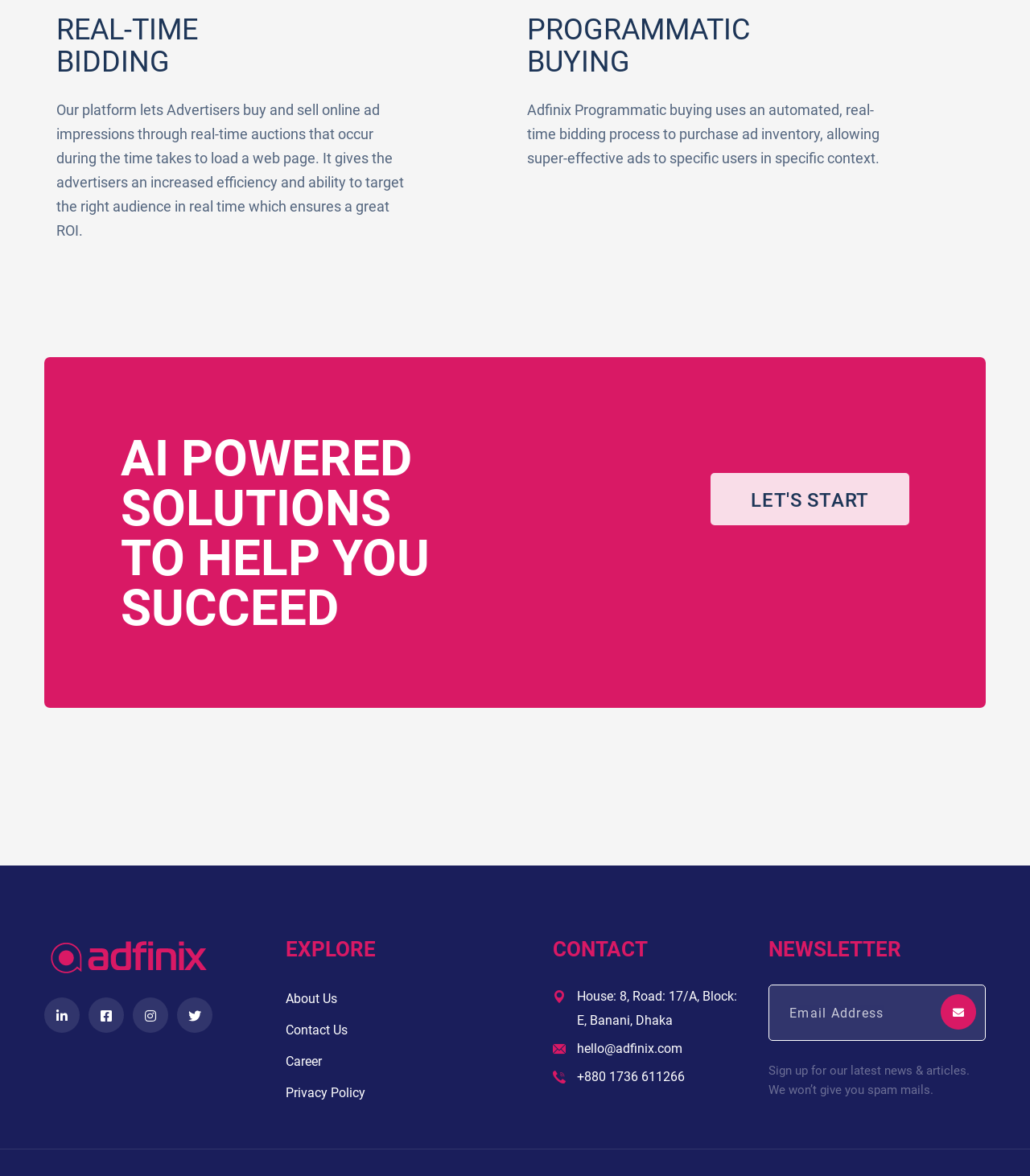Pinpoint the bounding box coordinates of the element to be clicked to execute the instruction: "Click on Contact Us".

[0.277, 0.869, 0.338, 0.882]